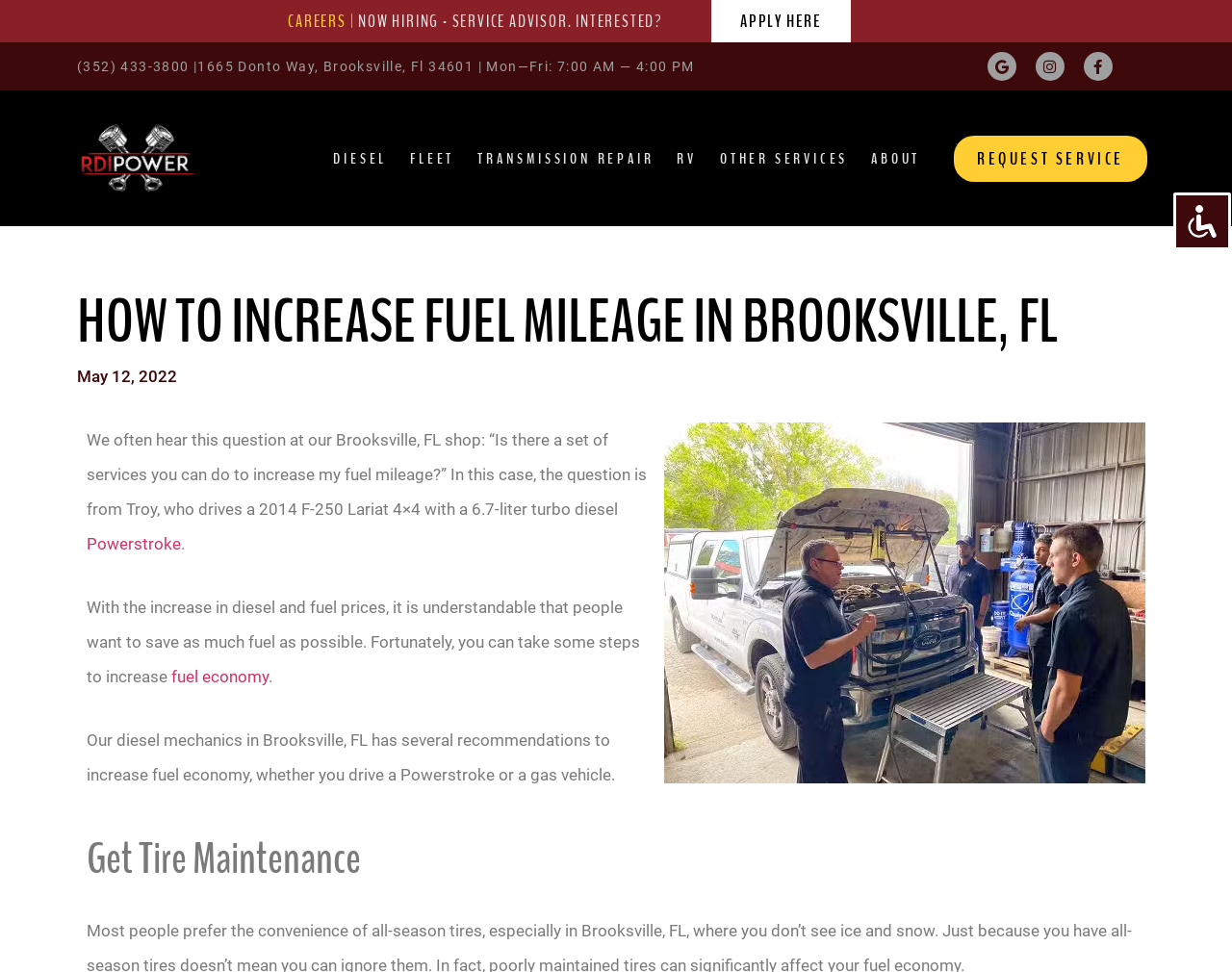Identify the bounding box for the element characterized by the following description: "parent_node: Skip to content".

[0.952, 0.198, 0.999, 0.257]